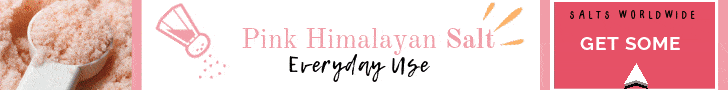What is the phrase displayed prominently in an elegant font?
Look at the image and provide a short answer using one word or a phrase.

Pink Himalayan Salt